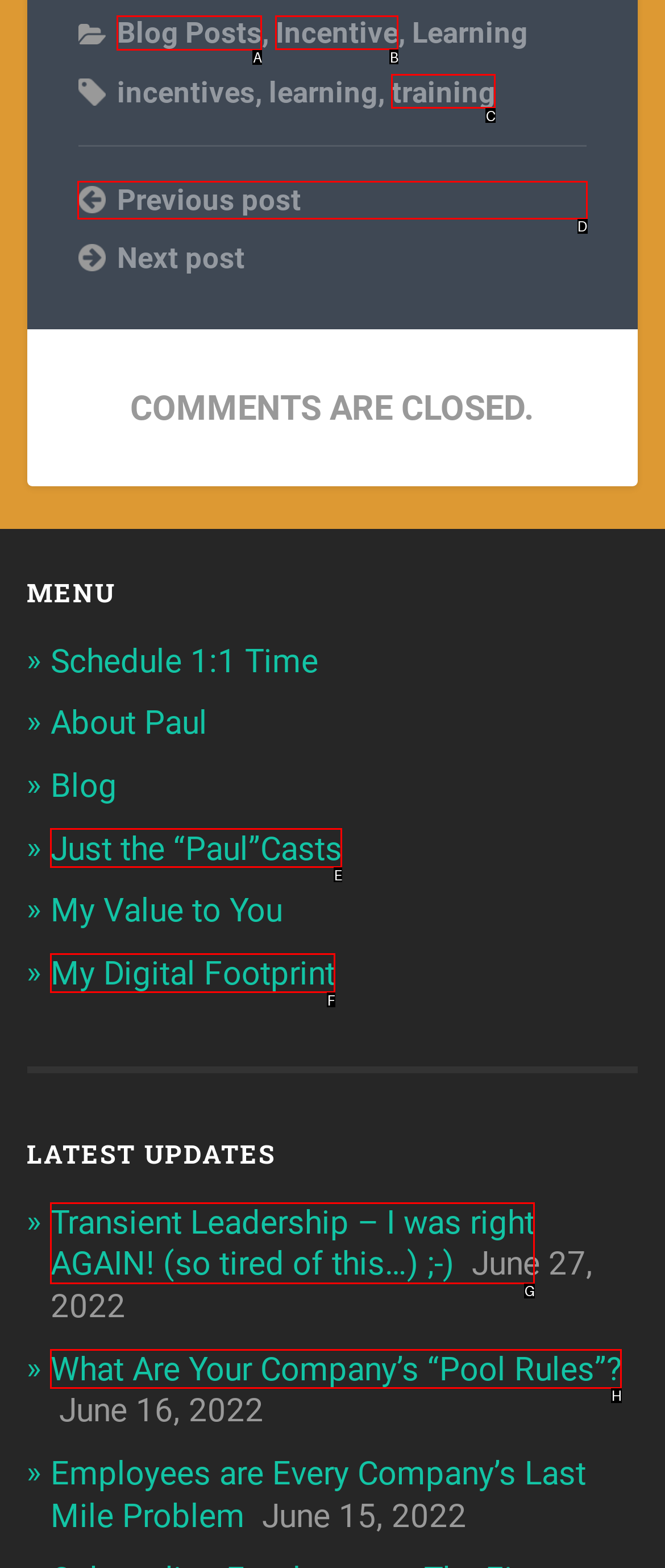Choose the letter of the option you need to click to check events. Answer with the letter only.

None